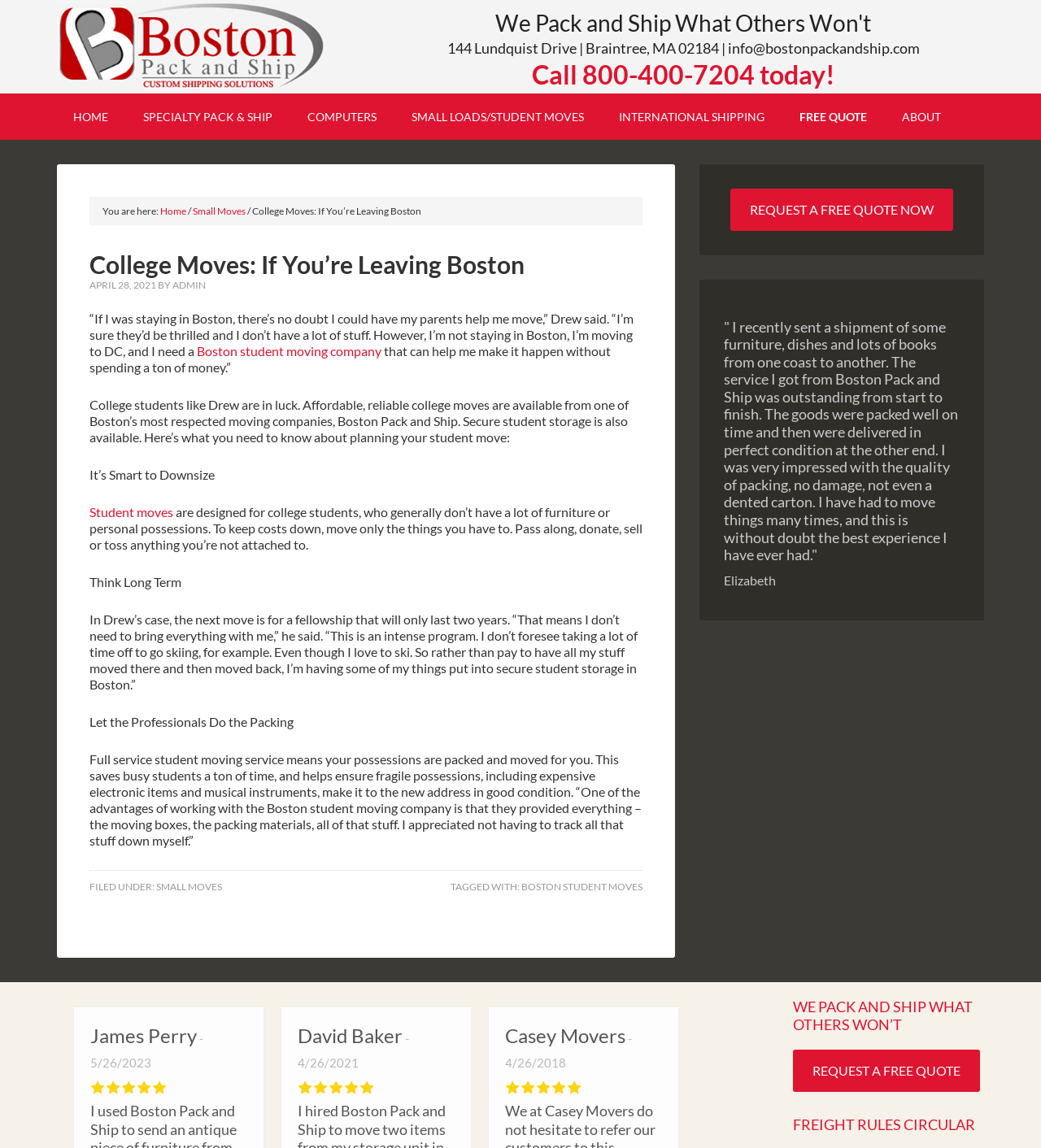Find the bounding box coordinates of the clickable element required to execute the following instruction: "Click the 'INFO@BOSTONPACKANDSHIP.COM' email link". Provide the coordinates as four float numbers between 0 and 1, i.e., [left, top, right, bottom].

[0.699, 0.034, 0.883, 0.05]